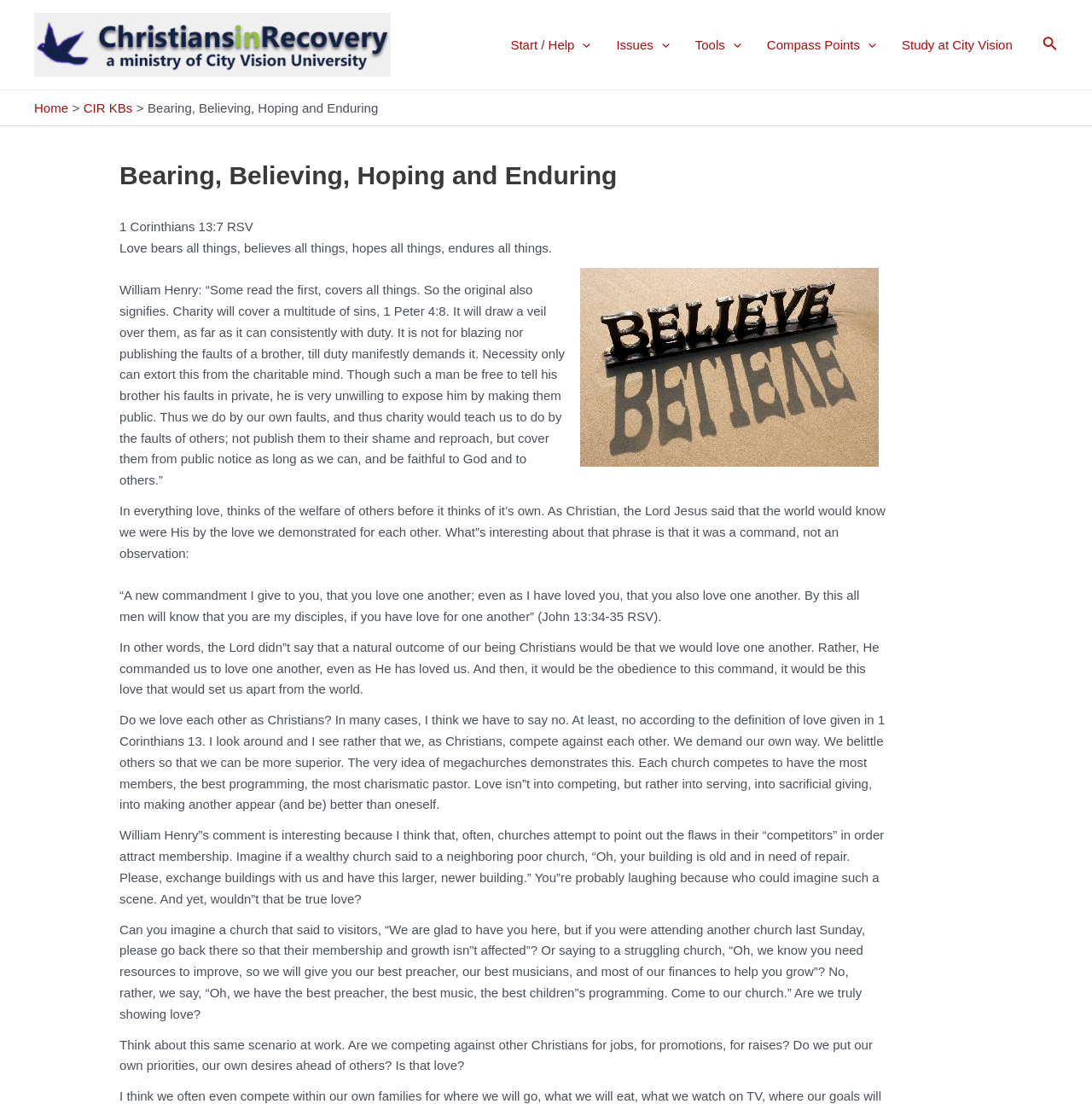Answer the question below in one word or phrase:
What is the Bible verse mentioned in the article?

John 13:34-35 RSV